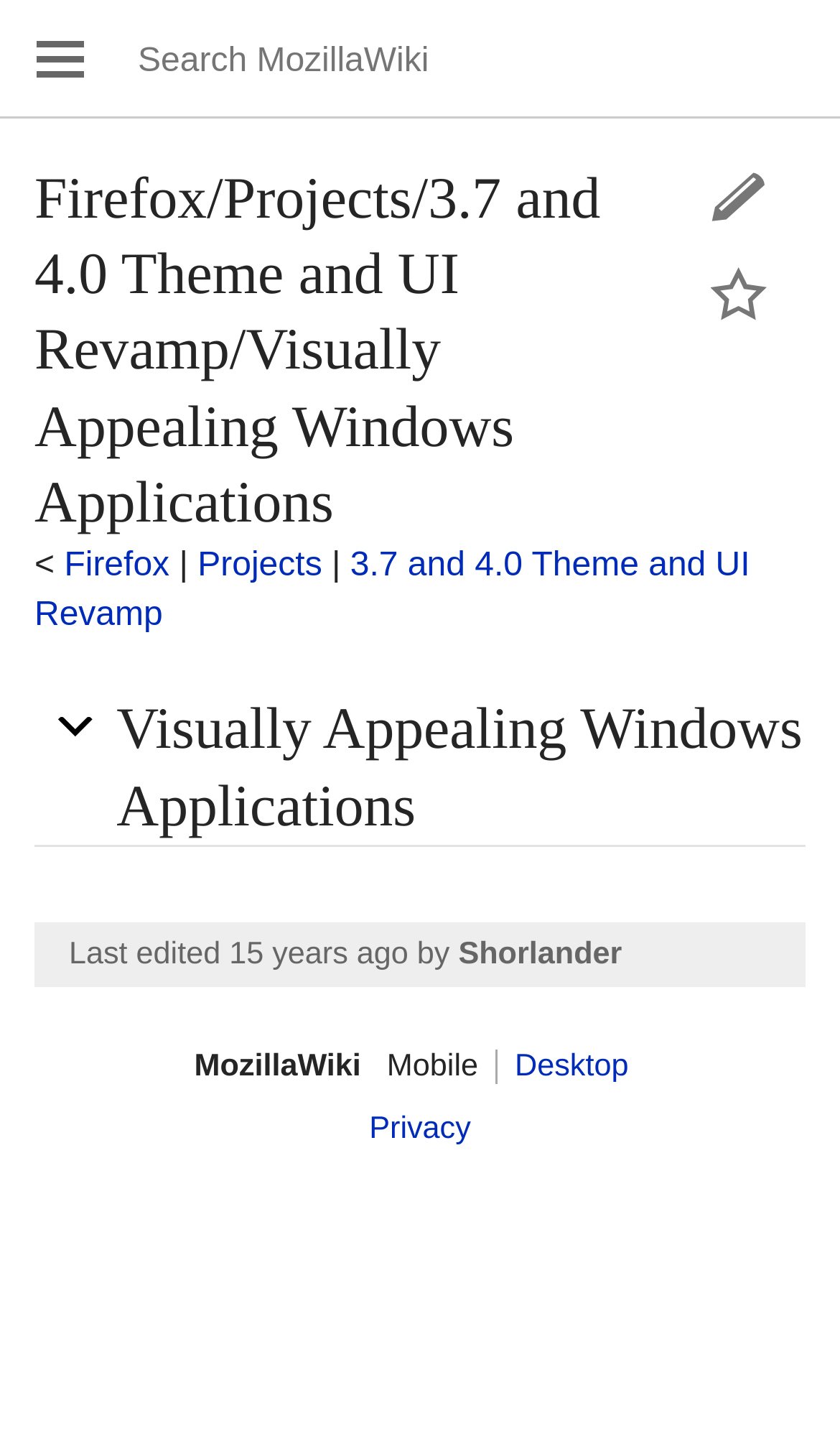Provide a thorough and detailed response to the question by examining the image: 
What is the alternative to 'Mobile'?

I found the answer by looking at the section where it says 'Mobile', and found a link next to it that says 'Desktop', which suggests that it's an alternative.